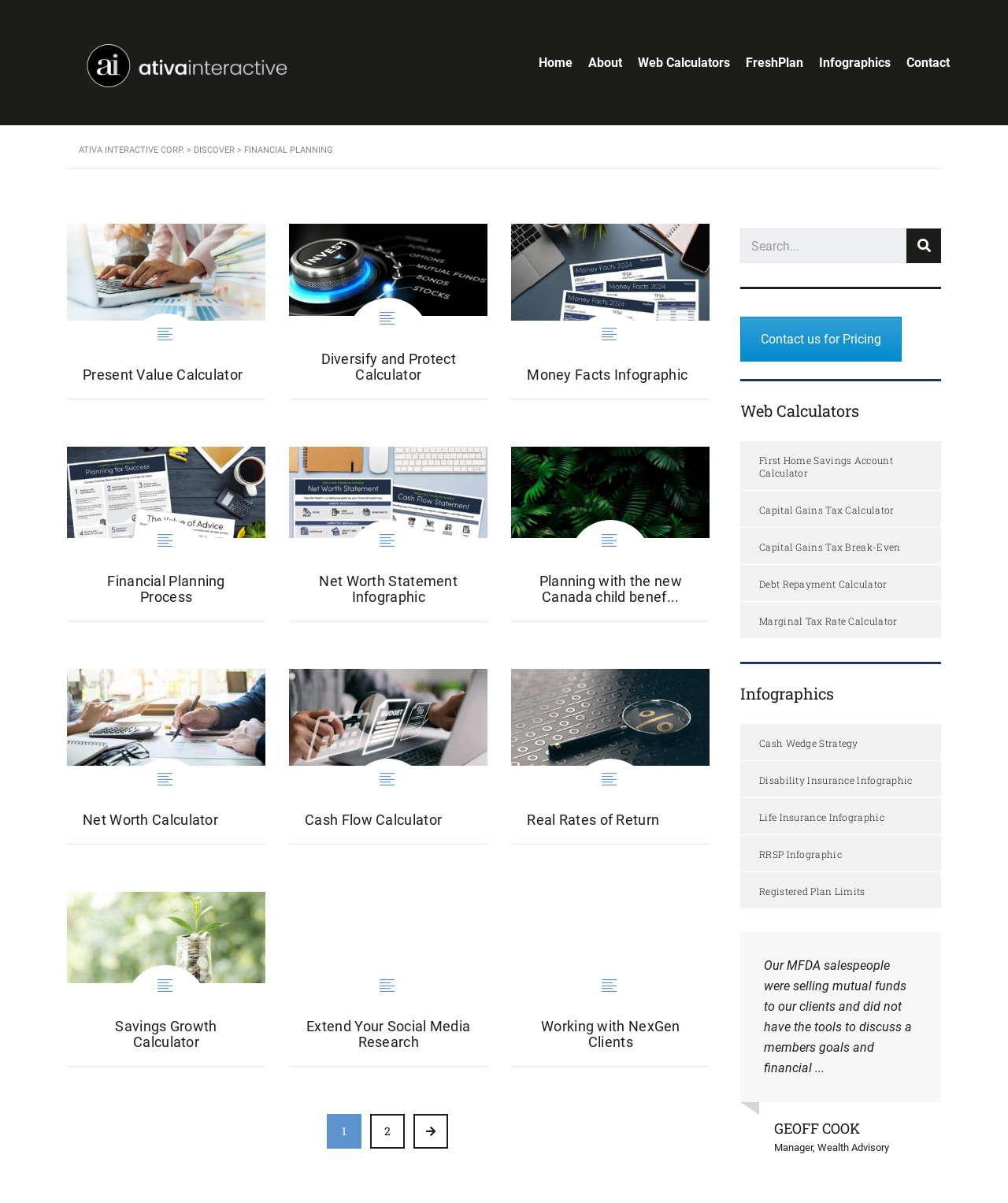Point out the bounding box coordinates of the section to click in order to follow this instruction: "Click on the 'Infographics' link".

[0.805, 0.044, 0.891, 0.06]